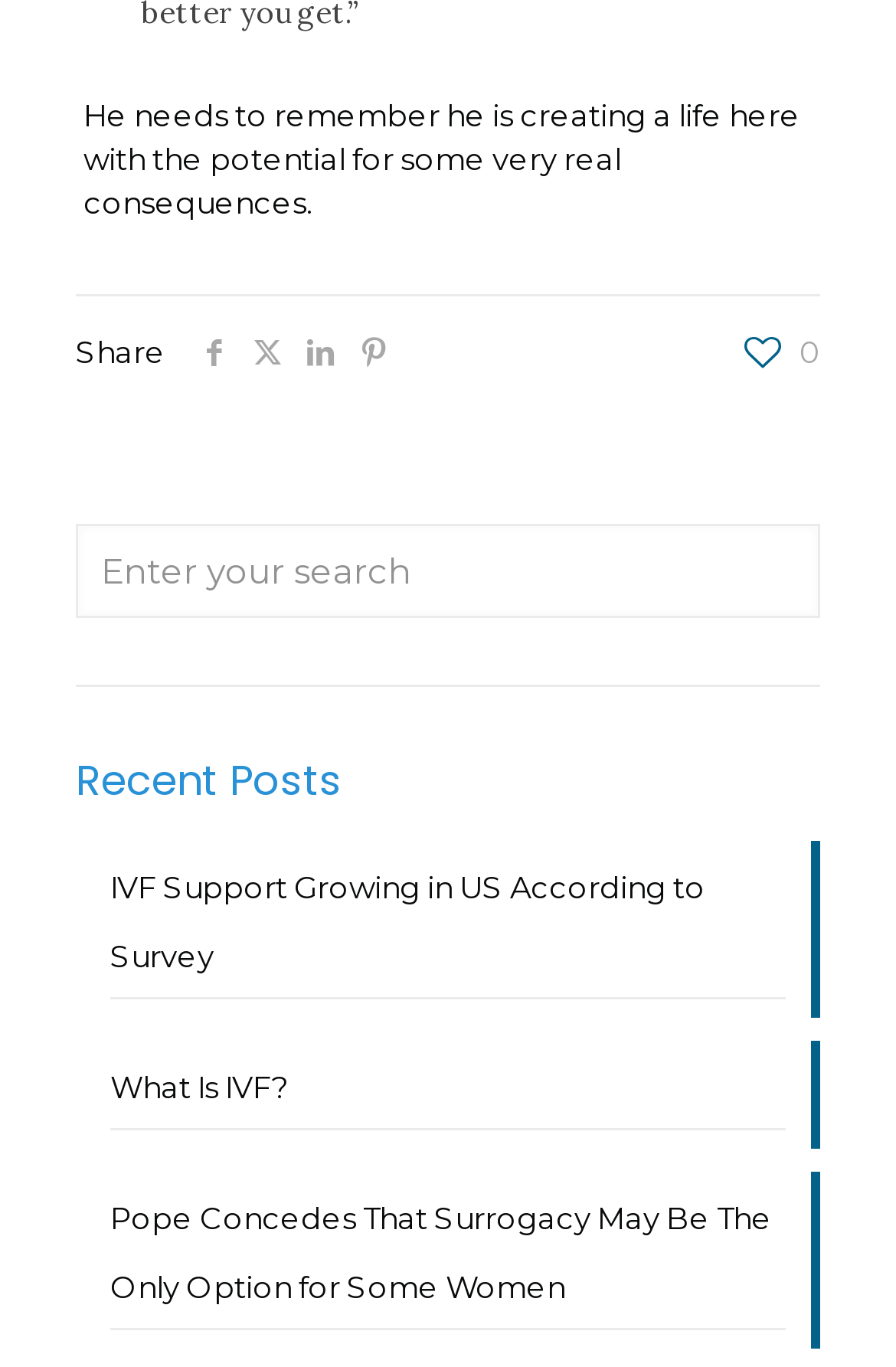What is the purpose of the textbox?
Refer to the image and give a detailed response to the question.

The textbox has a placeholder text 'Enter your search', which suggests that its purpose is to allow users to search for something on the website.